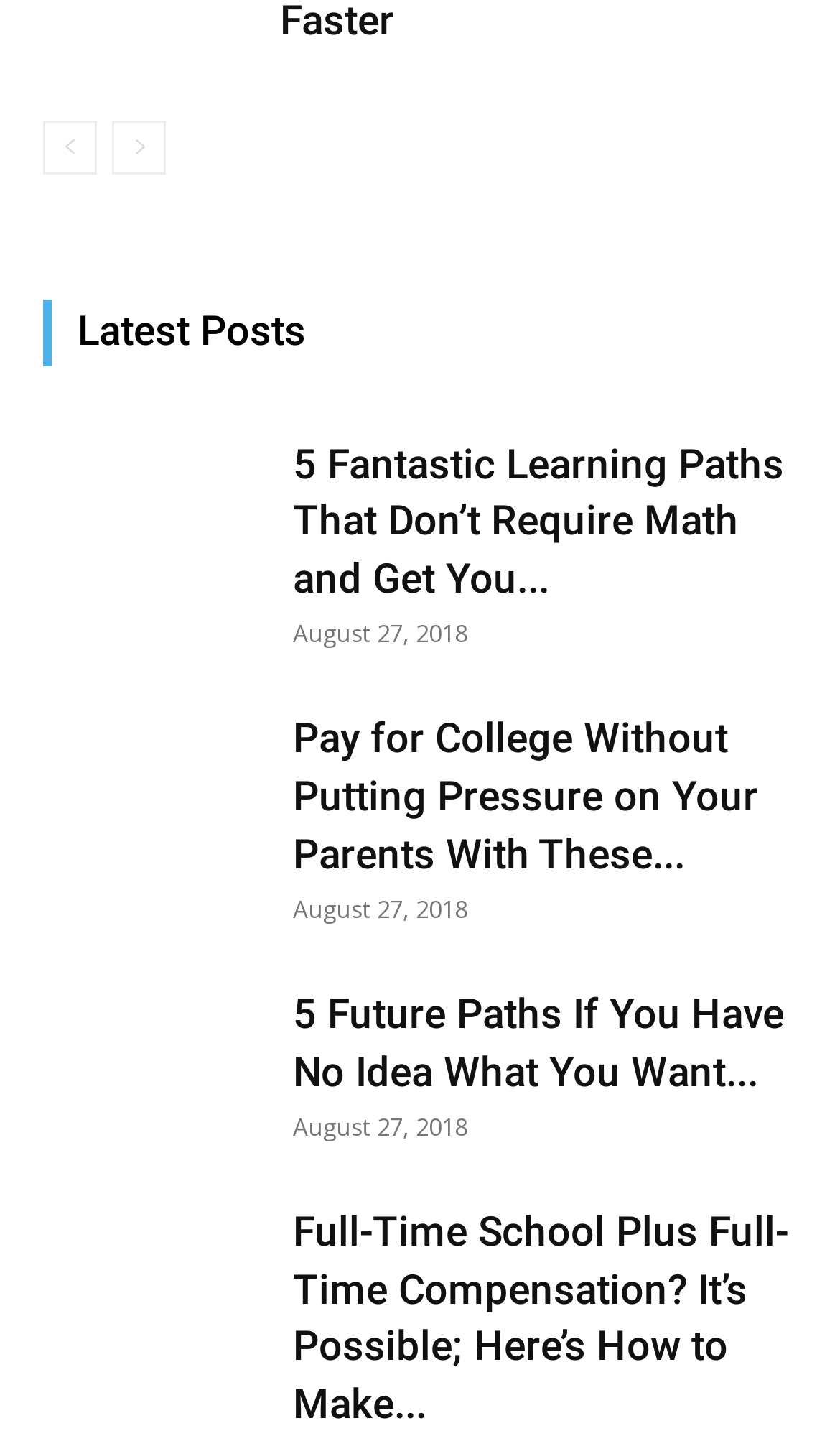Identify the bounding box coordinates of the clickable region to carry out the given instruction: "view post details of 'Pay for College Without Putting Pressure on Your Parents With These Tips'".

[0.051, 0.485, 0.308, 0.59]